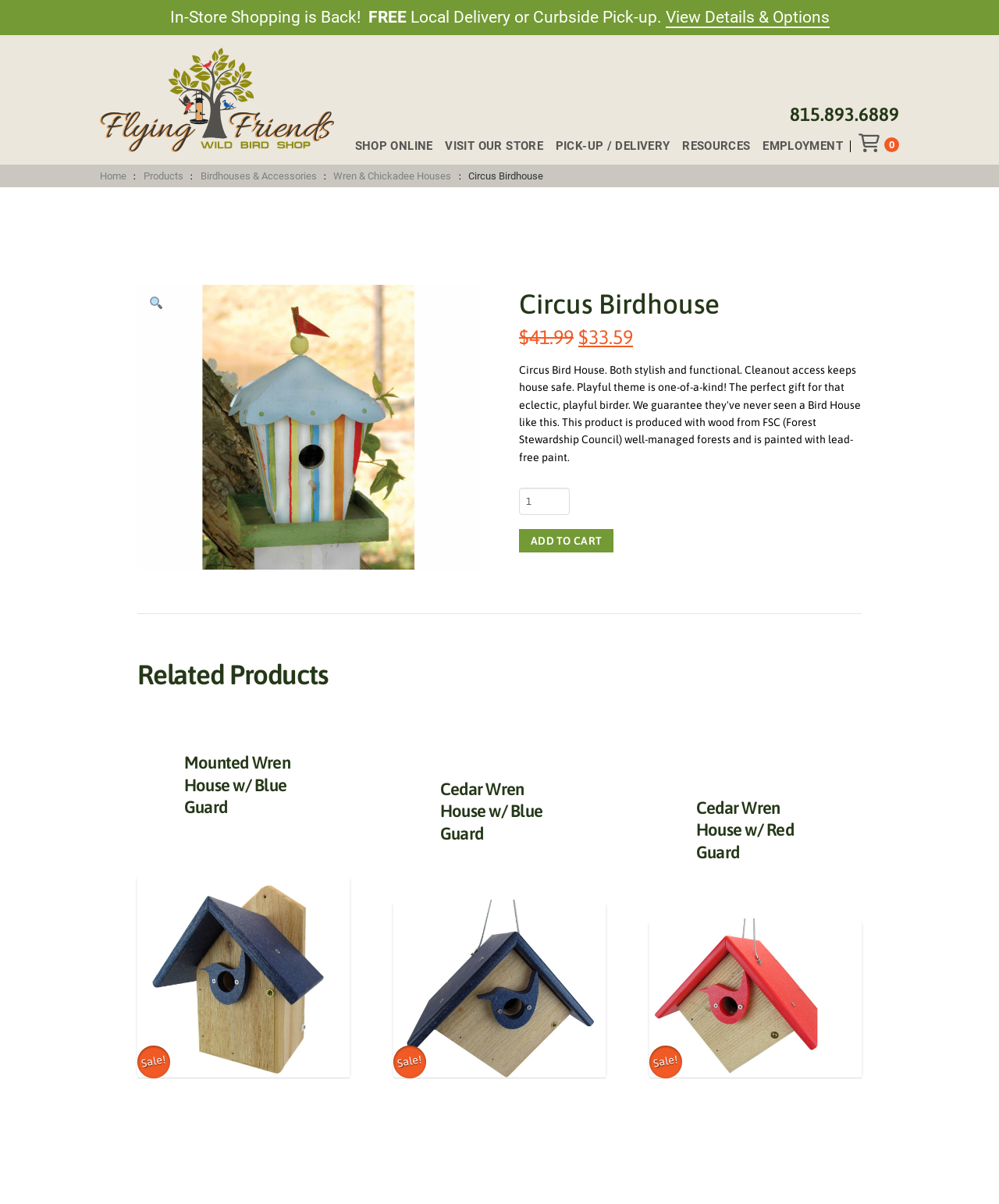Determine the bounding box coordinates of the UI element that matches the following description: "Birdhouses & Accessories". The coordinates should be four float numbers between 0 and 1 in the format [left, top, right, bottom].

[0.195, 0.141, 0.322, 0.151]